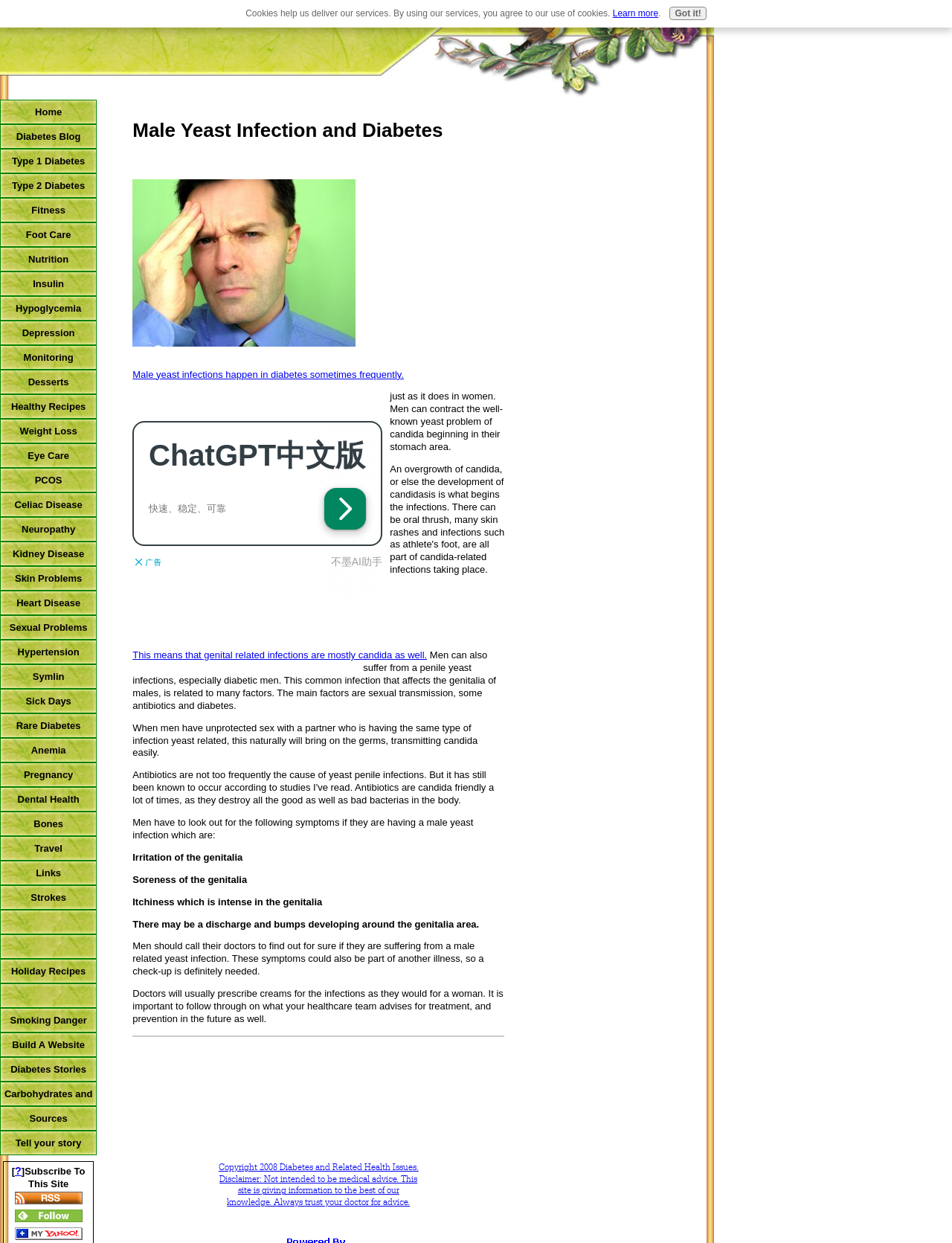Determine the bounding box coordinates for the element that should be clicked to follow this instruction: "Click the 'Diabetes Blog' link". The coordinates should be given as four float numbers between 0 and 1, in the format [left, top, right, bottom].

[0.0, 0.1, 0.102, 0.12]